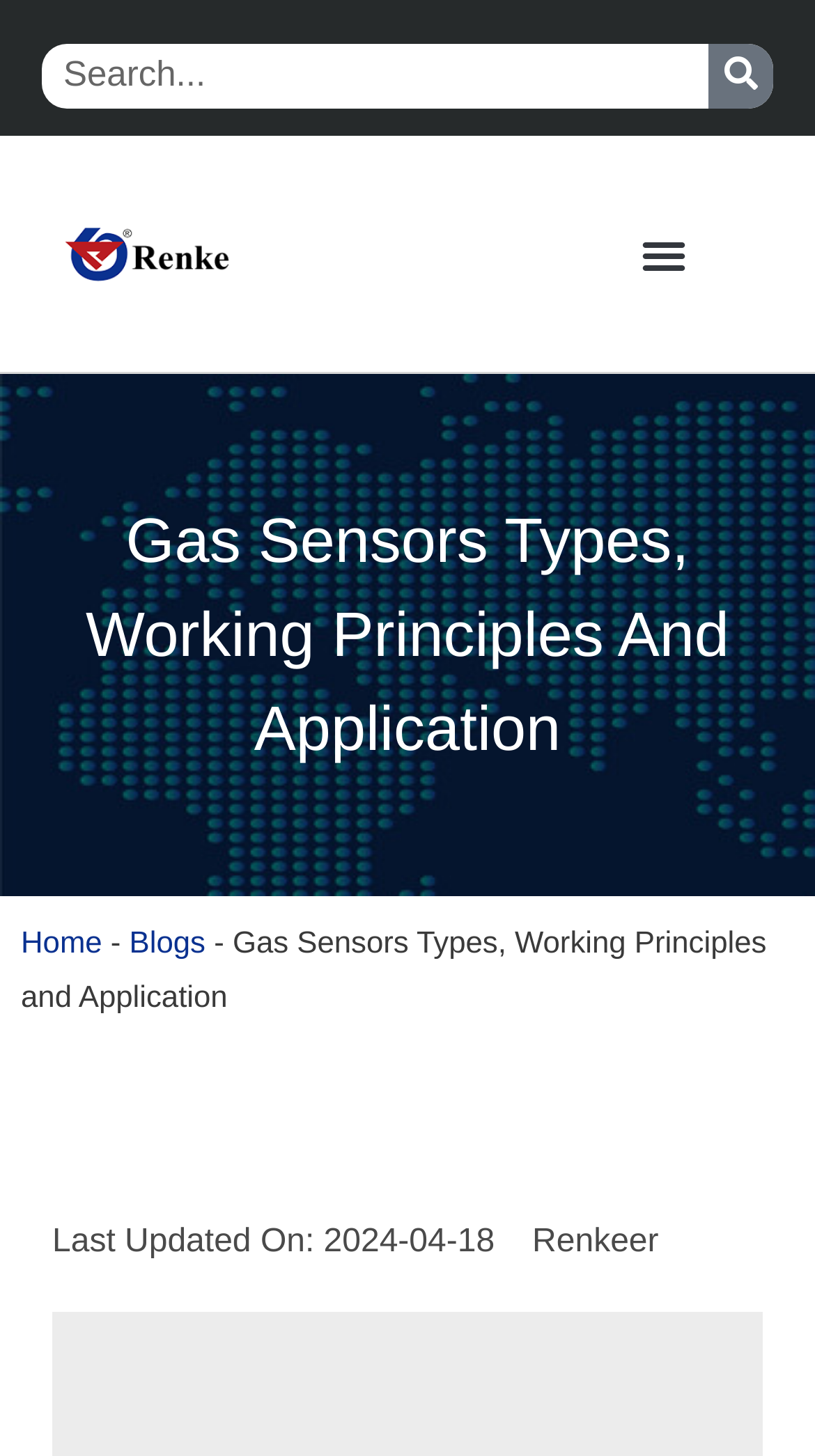Answer the question with a single word or phrase: 
What is the author of the webpage?

Renkeer